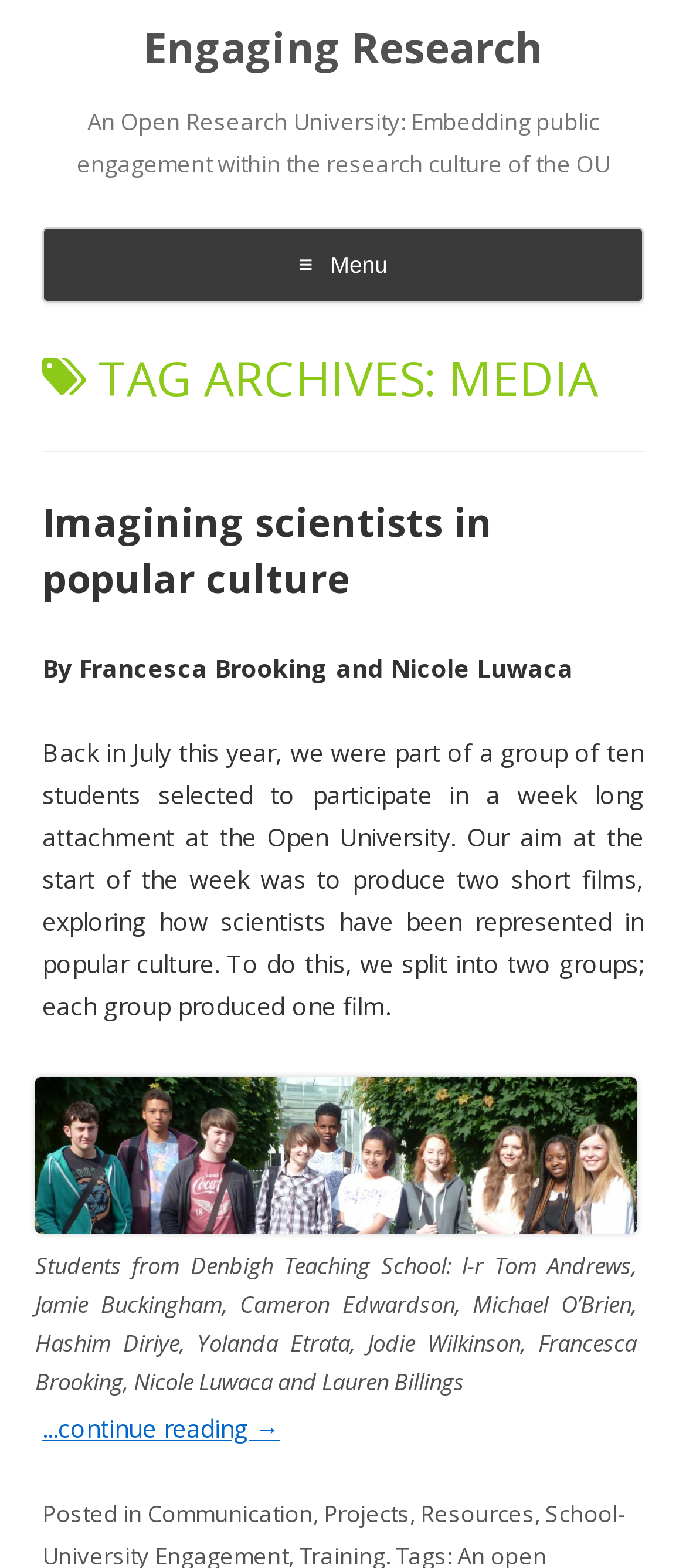Generate a comprehensive description of the webpage.

The webpage is about "Media – Engaging Research" and appears to be a blog or article page. At the top, there is a heading "Engaging Research" which is also a link. Below it, there is a longer heading "An Open Research University: Embedding public engagement within the research culture of the OU". 

To the right of these headings, there is a menu button labeled "≡Menu". Below the menu button, there is a link "Skip to content". 

The main content of the page is divided into sections. The first section has a heading "TAG ARCHIVES: MEDIA" and below it, there is a subheading "Imagining scientists in popular culture" which is also a link. The article is written by Francesca Brooking and Nicole Luwaca, and the text describes their experience participating in a week-long attachment at the Open University, where they produced two short films exploring how scientists have been represented in popular culture.

Below the text, there is a figure with an image of students from Denbigh Teaching School, accompanied by a caption with their names. At the bottom of the page, there is a link to continue reading the article, followed by a list of tags or categories, including "Communication", "Projects", and "Resources".